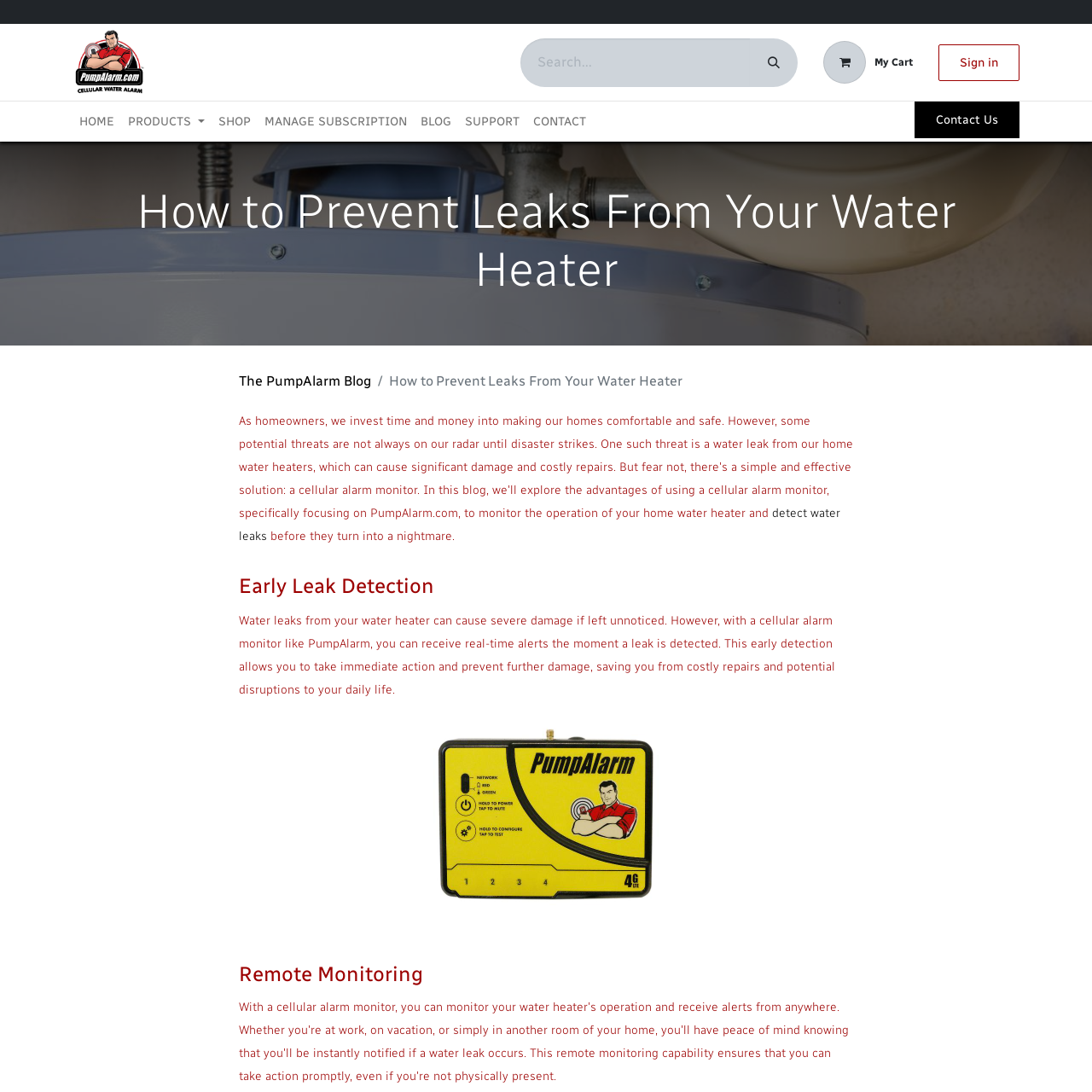Identify the bounding box of the UI component described as: "HOME".

[0.066, 0.097, 0.111, 0.126]